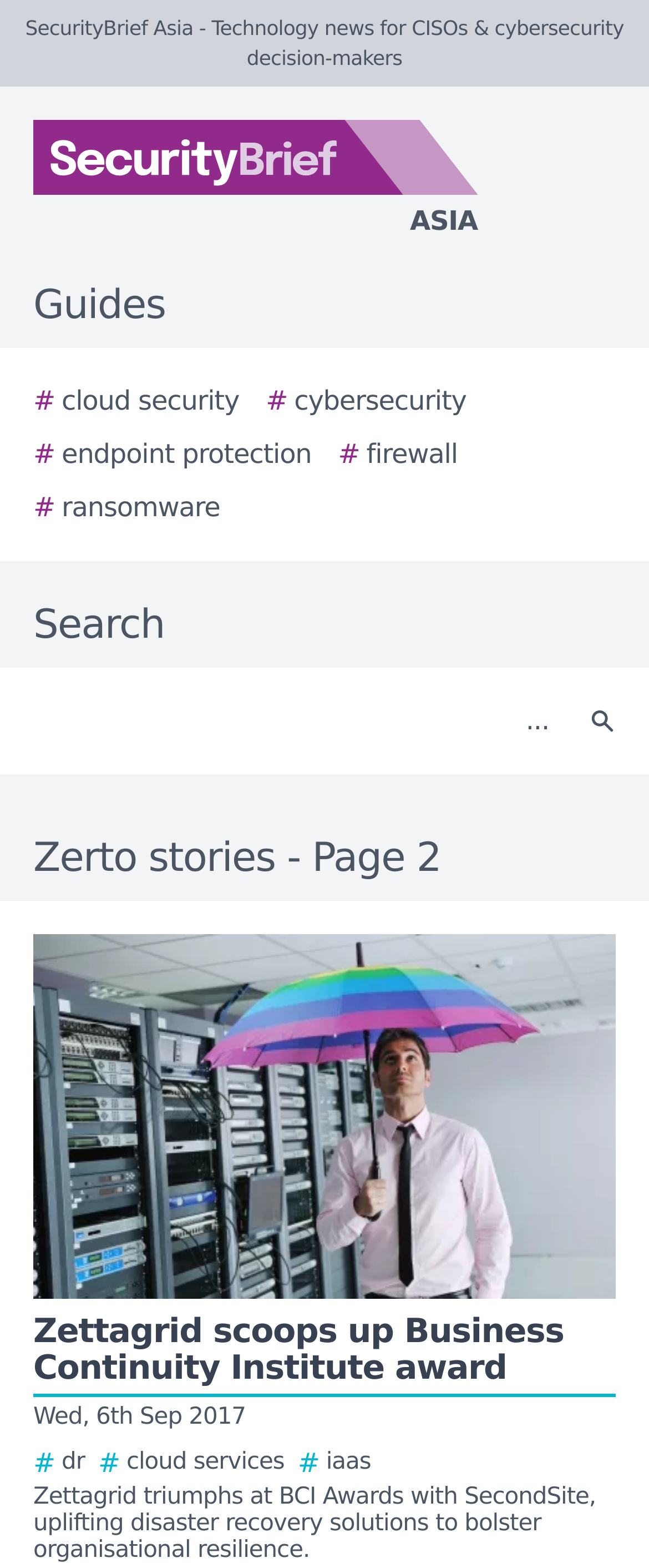Find the bounding box coordinates of the clickable area required to complete the following action: "Click on the SecurityBrief Asia logo".

[0.0, 0.076, 0.923, 0.154]